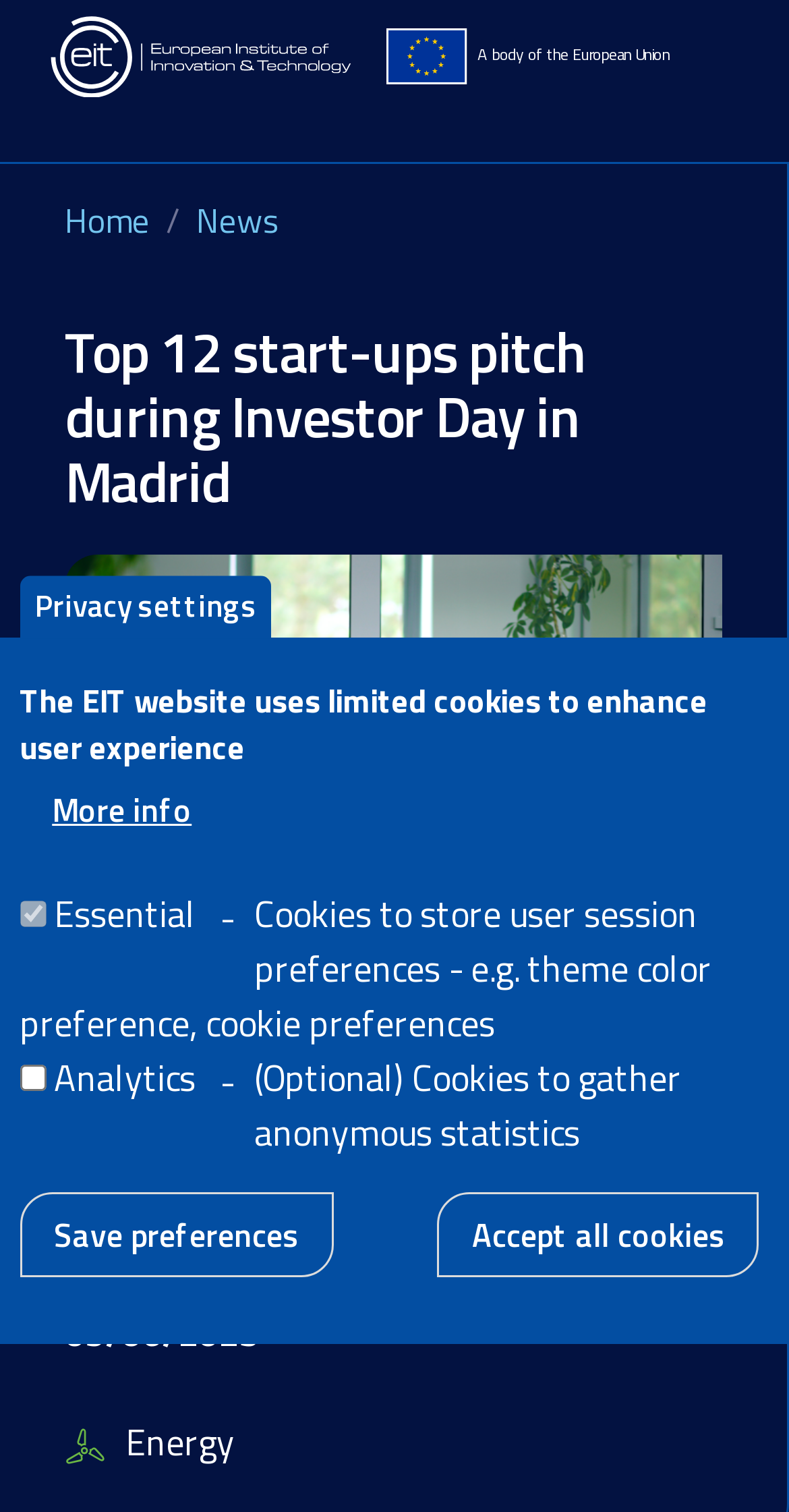Given the description of a UI element: "parent_node: Analytics name="cookie-categories" value="analytics"", identify the bounding box coordinates of the matching element in the webpage screenshot.

[0.025, 0.704, 0.058, 0.722]